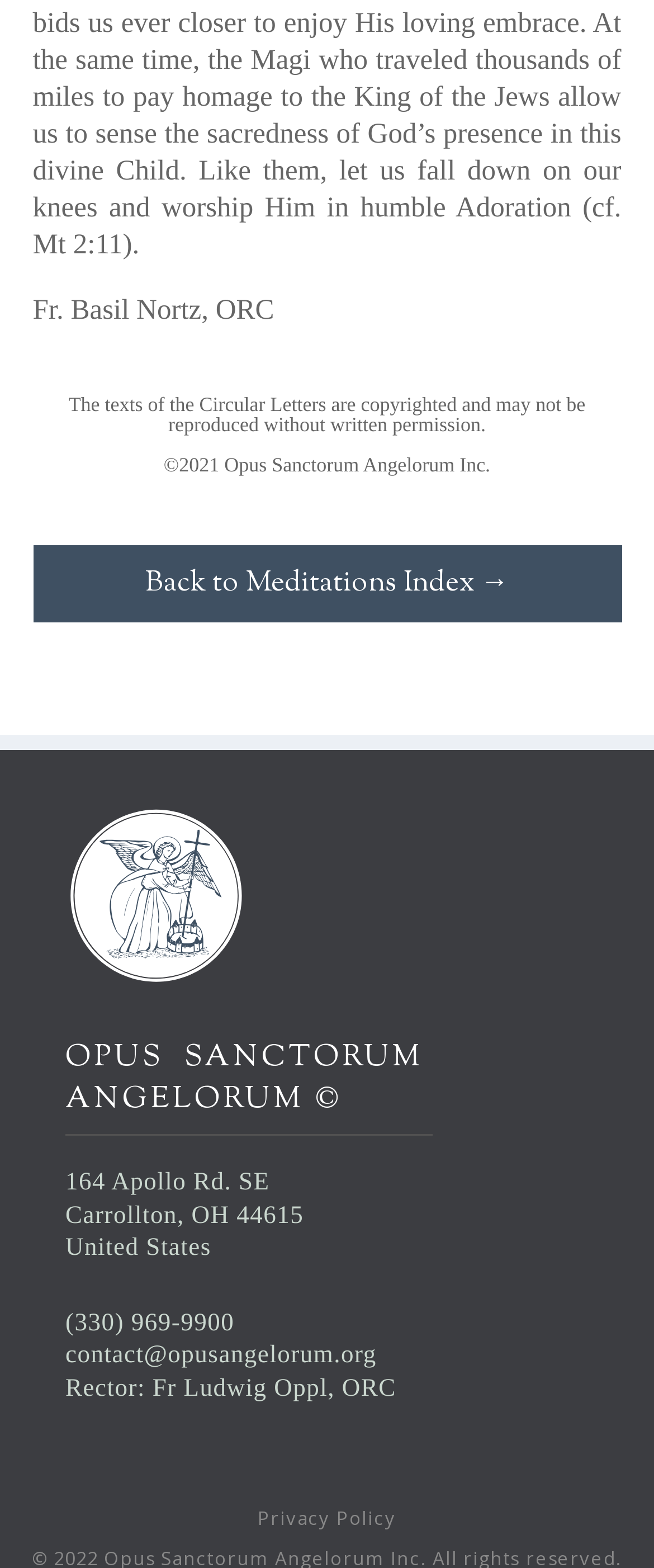What is the copyright year of the Circular Letters?
Give a one-word or short-phrase answer derived from the screenshot.

2021